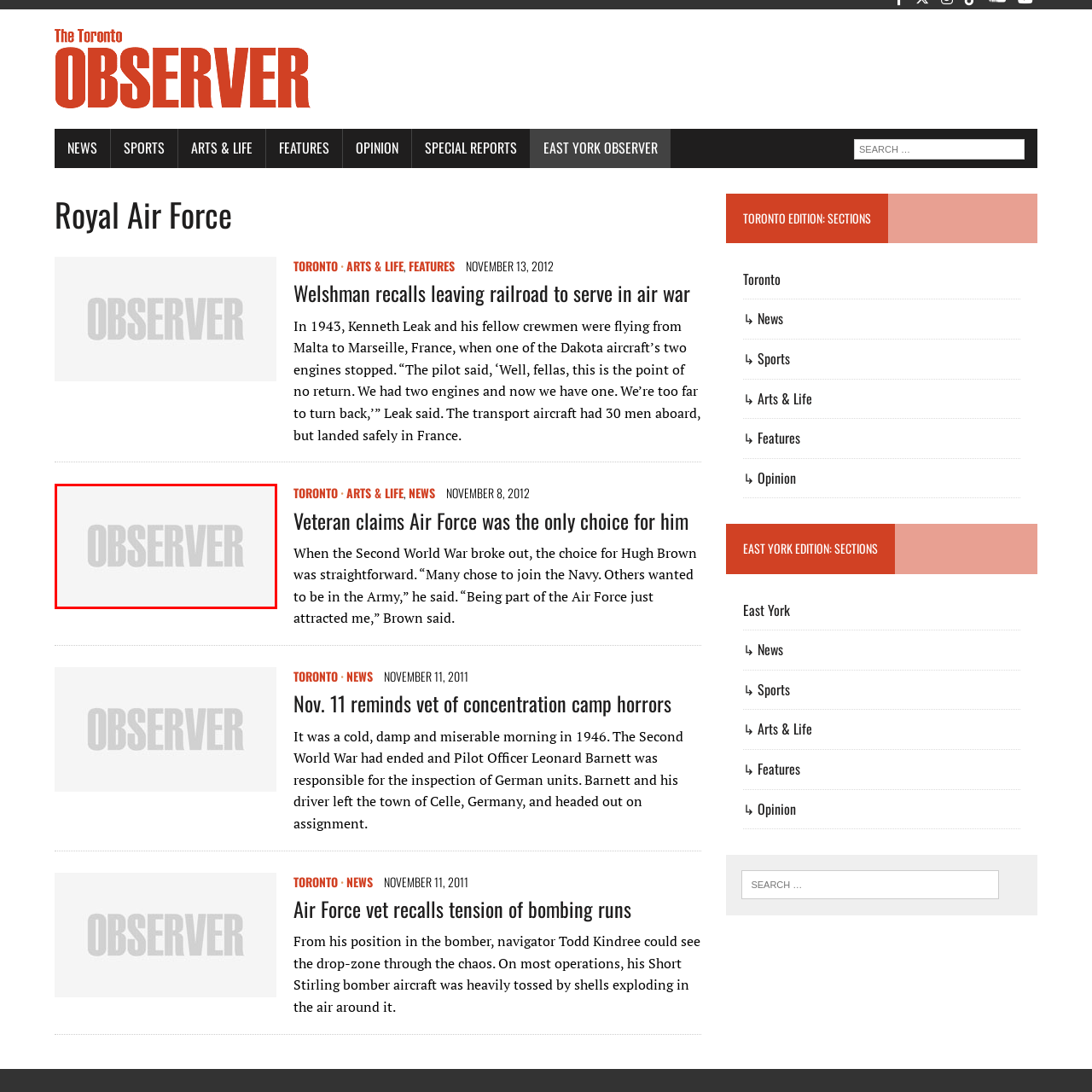What is the name of the publication featured in the image?
Check the image inside the red boundary and answer the question using a single word or brief phrase.

The Toronto Observer